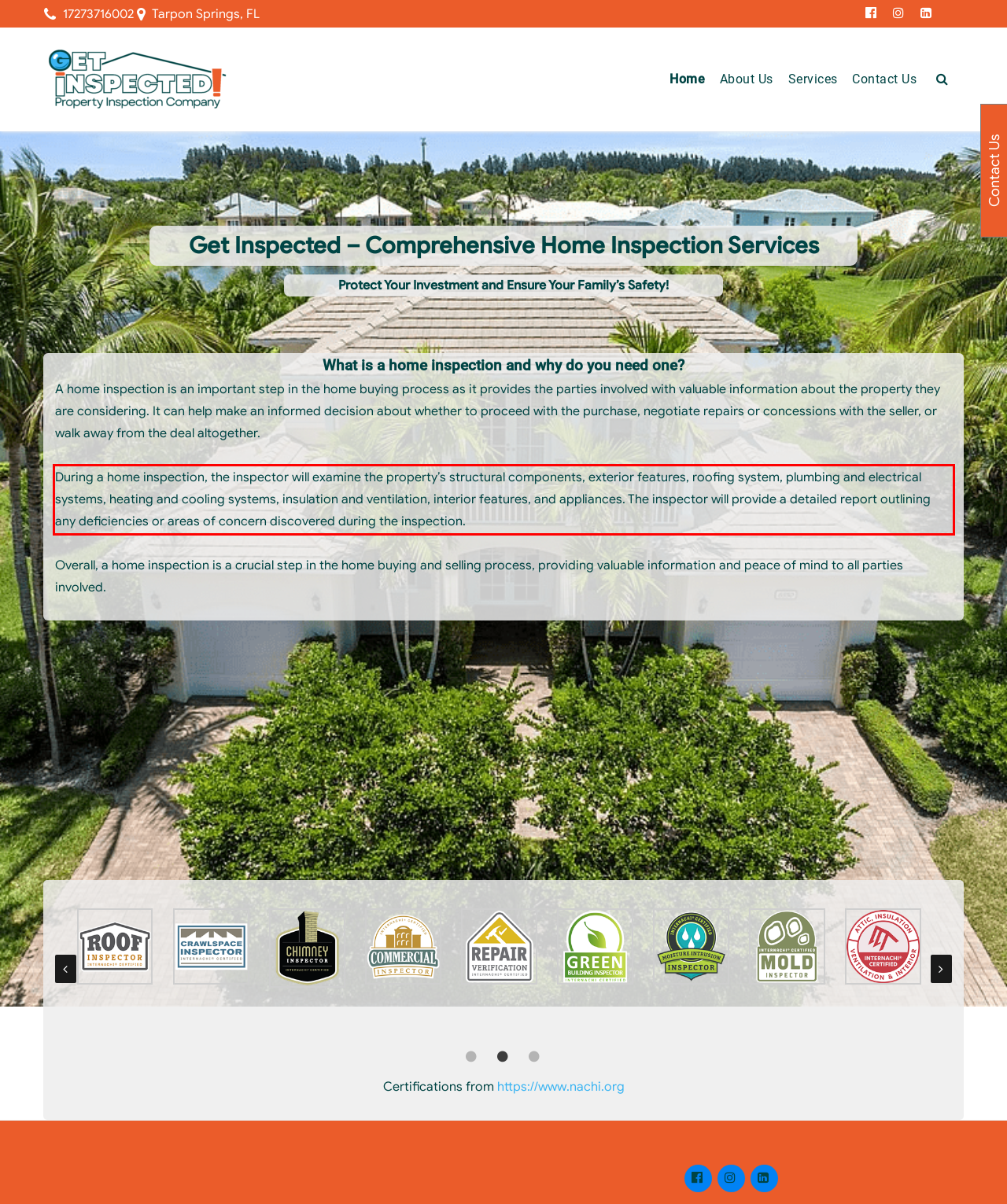From the provided screenshot, extract the text content that is enclosed within the red bounding box.

During a home inspection, the inspector will examine the property’s structural components, exterior features, roofing system, plumbing and electrical systems, heating and cooling systems, insulation and ventilation, interior features, and appliances. The inspector will provide a detailed report outlining any deficiencies or areas of concern discovered during the inspection.